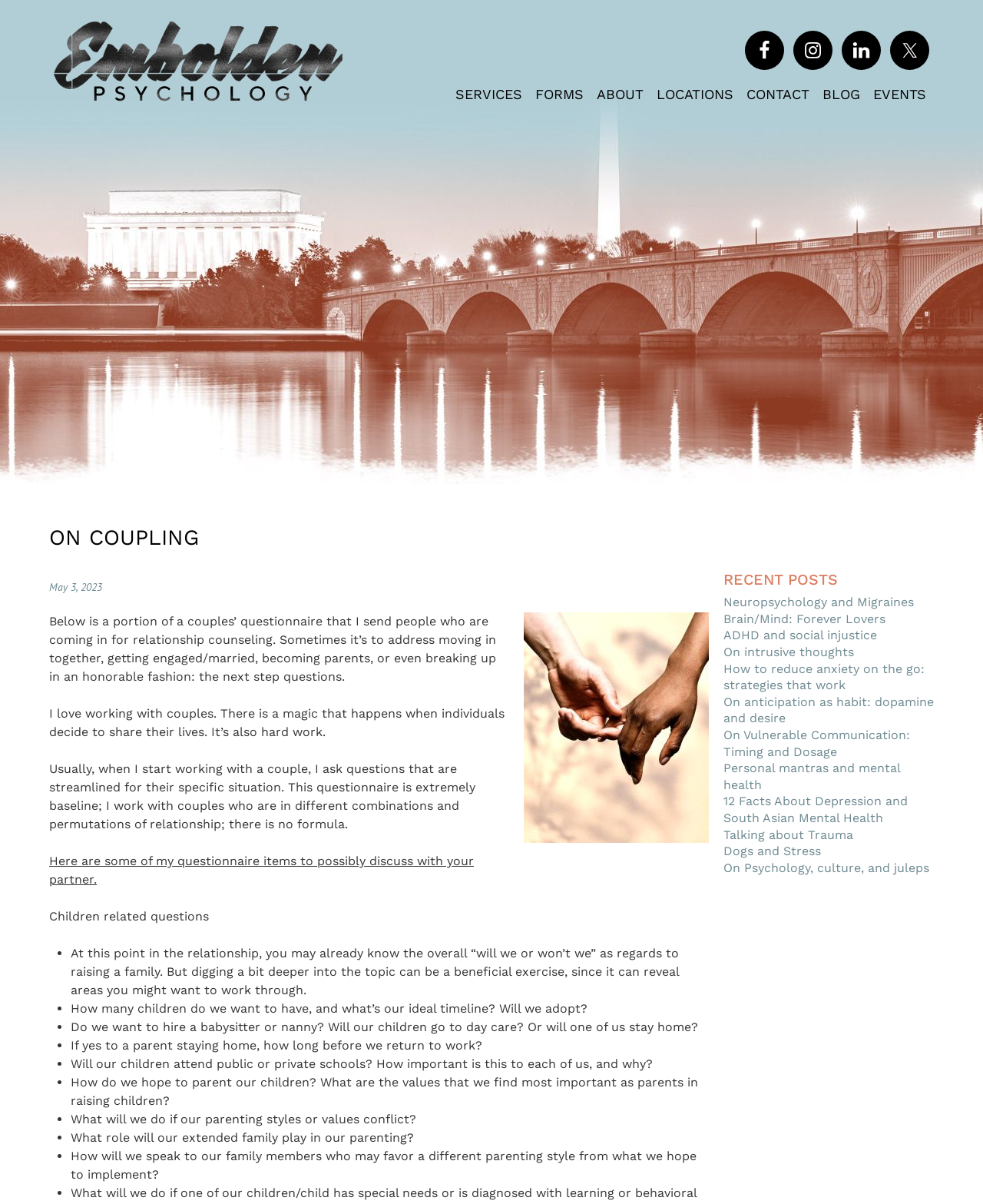Please specify the bounding box coordinates for the clickable region that will help you carry out the instruction: "Click on the Facebook link".

[0.758, 0.026, 0.798, 0.058]